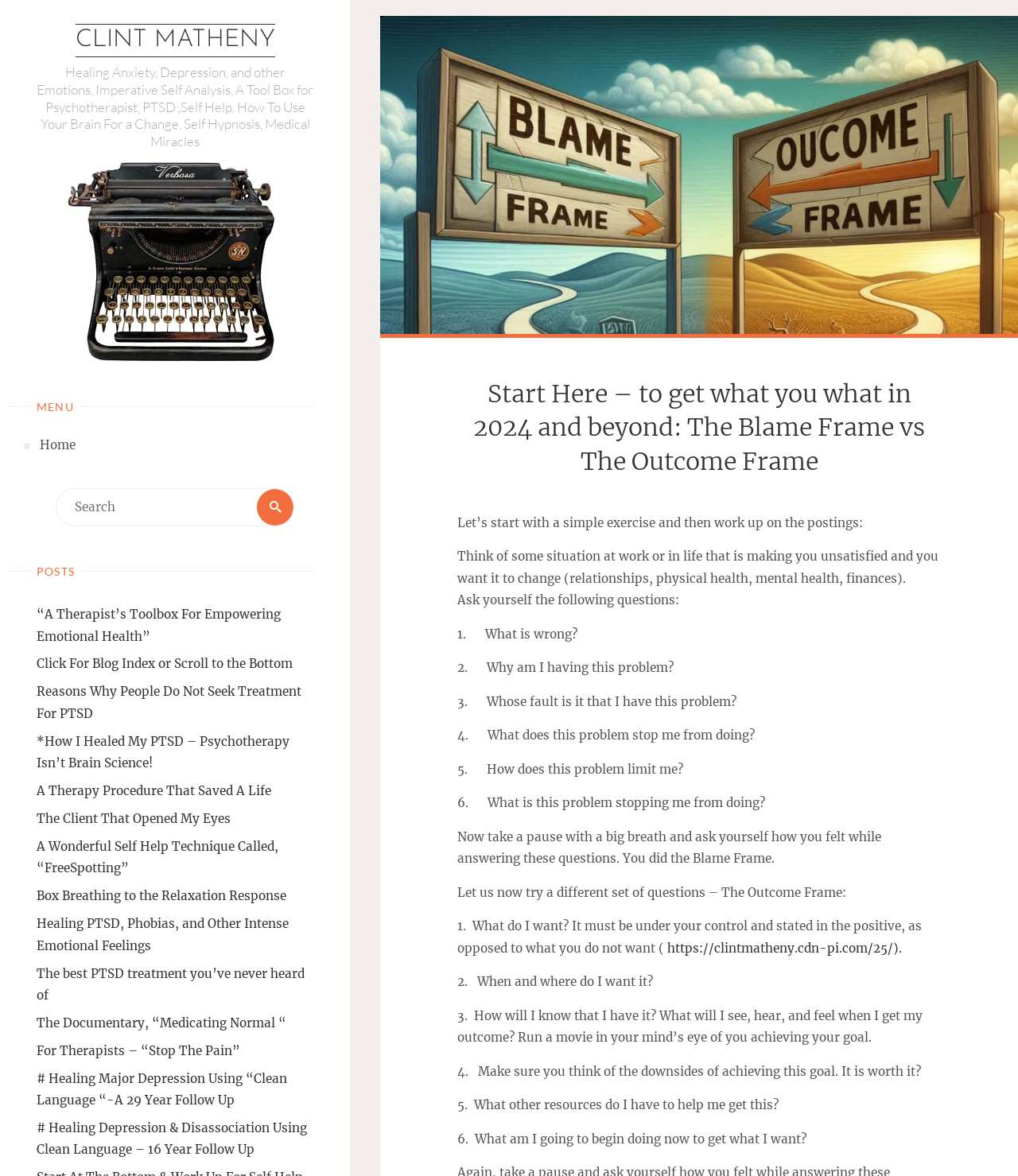Please find the bounding box for the following UI element description. Provide the coordinates in (top-left x, top-left y, bottom-right x, bottom-right y) format, with values between 0 and 1: Privacy Policy

None